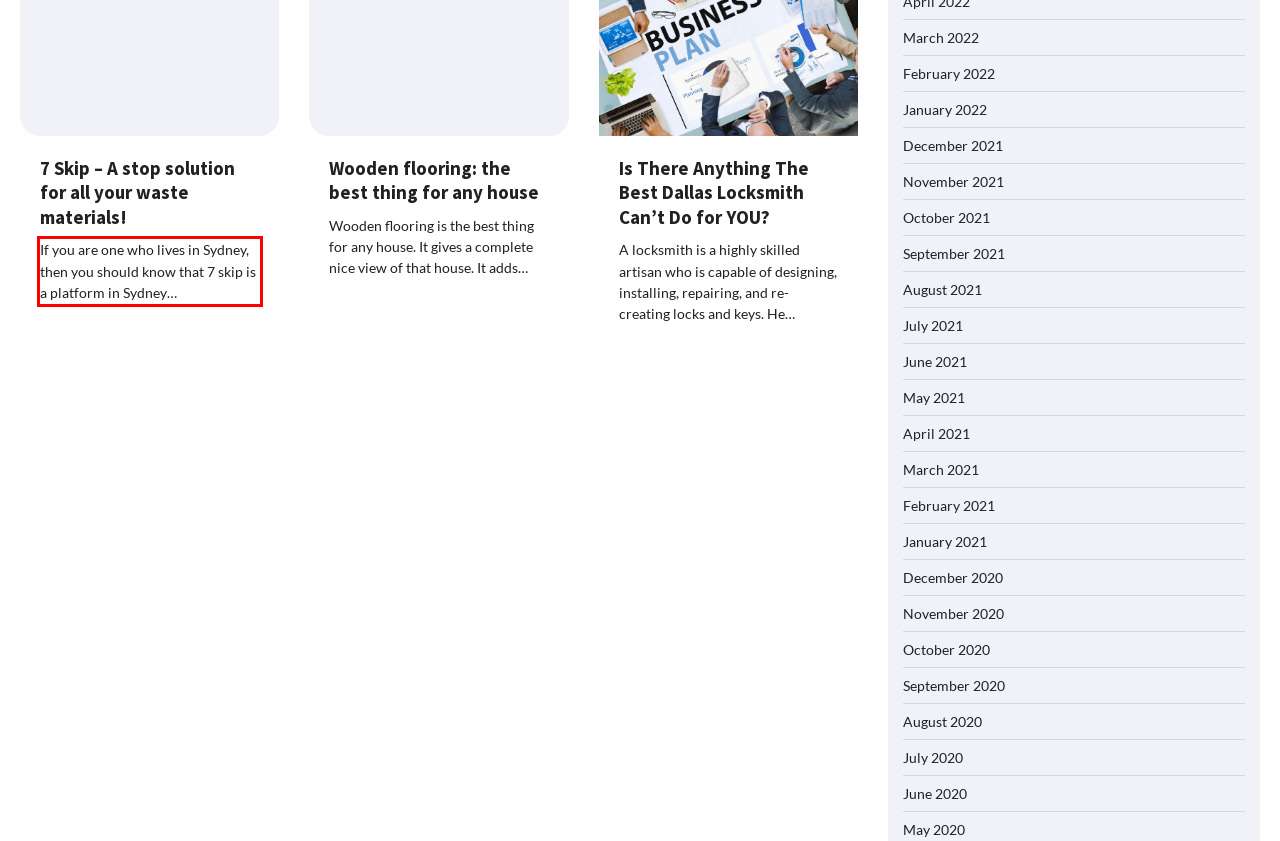You are provided with a screenshot of a webpage that includes a UI element enclosed in a red rectangle. Extract the text content inside this red rectangle.

If you are one who lives in Sydney, then you should know that 7 skip is a platform in Sydney…